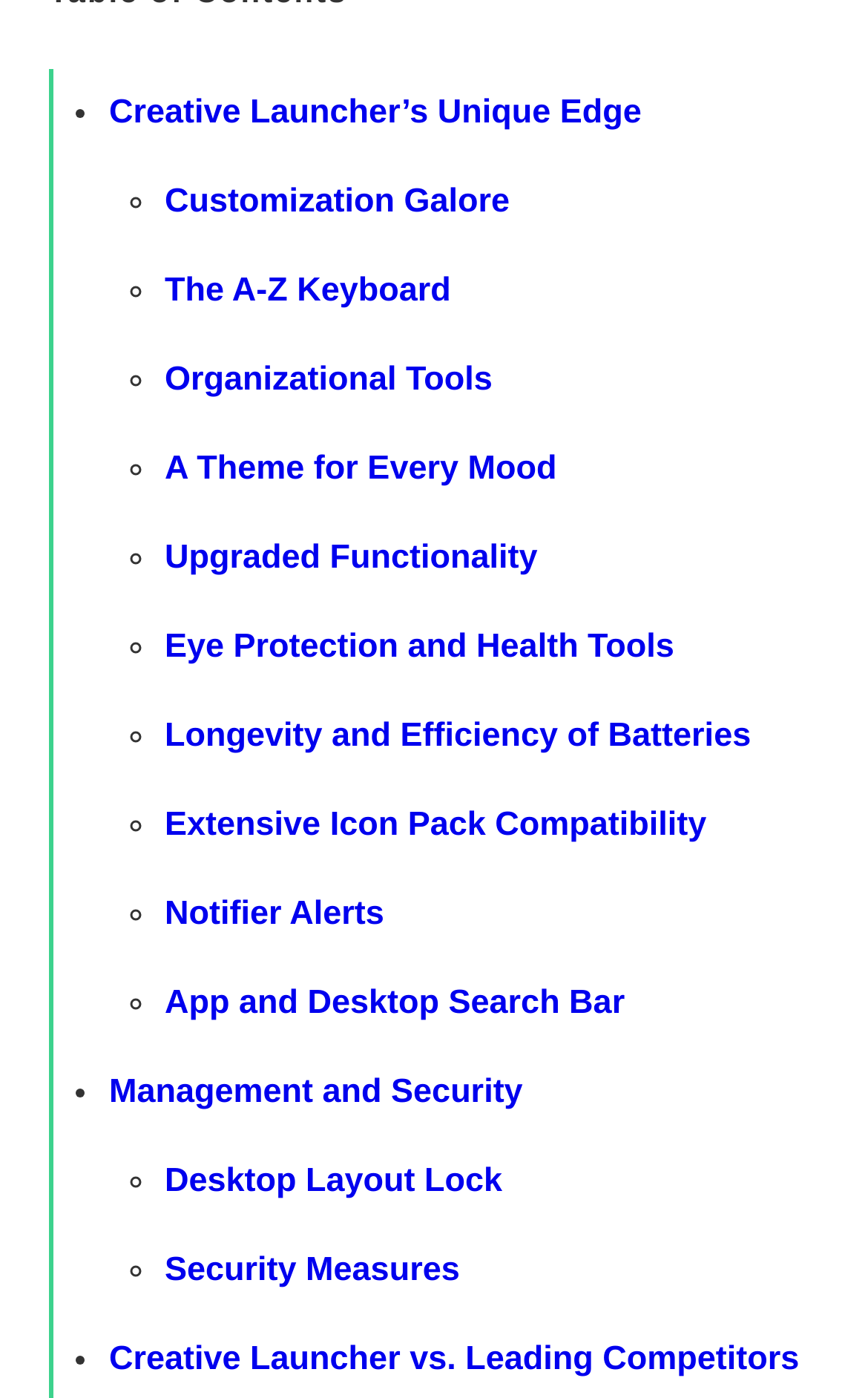Determine the bounding box coordinates of the clickable element to complete this instruction: "Learn about Customization Galore". Provide the coordinates in the format of four float numbers between 0 and 1, [left, top, right, bottom].

[0.19, 0.131, 0.587, 0.158]